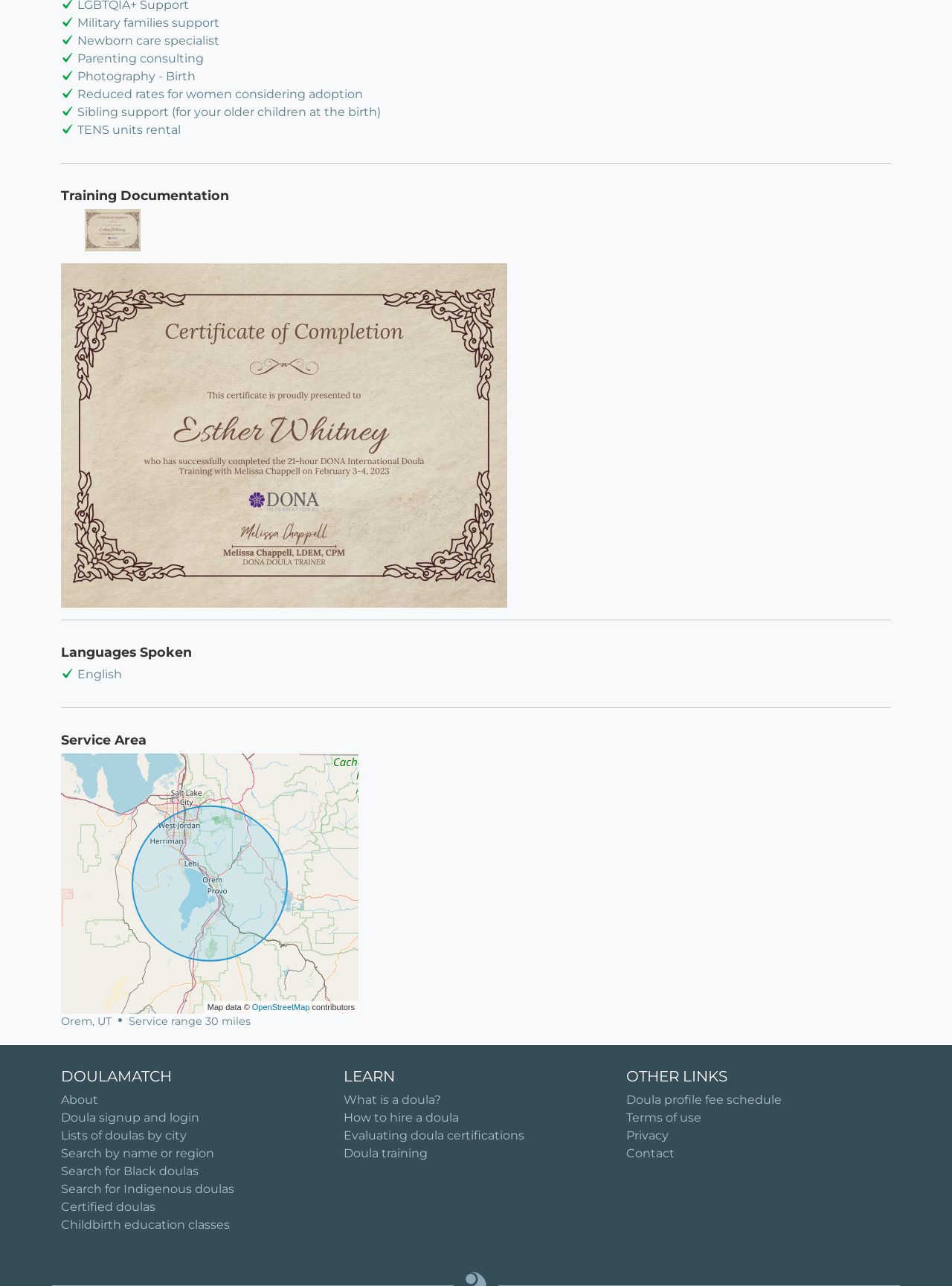Identify the bounding box coordinates of the clickable section necessary to follow the following instruction: "Click on 'additional credential'". The coordinates should be presented as four float numbers from 0 to 1, i.e., [left, top, right, bottom].

[0.089, 0.173, 0.148, 0.184]